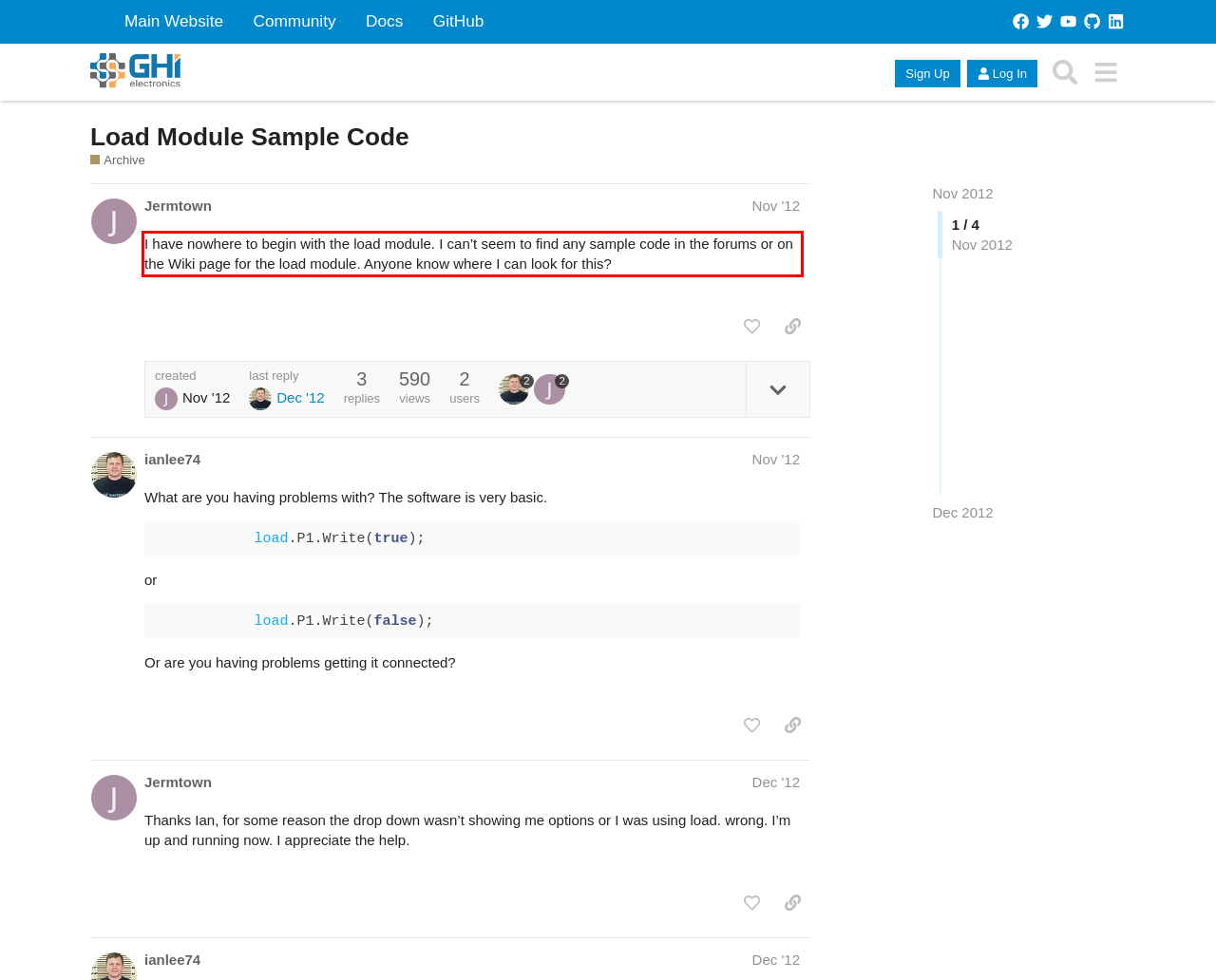Please examine the screenshot of the webpage and read the text present within the red rectangle bounding box.

I have nowhere to begin with the load module. I can’t seem to find any sample code in the forums or on the Wiki page for the load module. Anyone know where I can look for this?